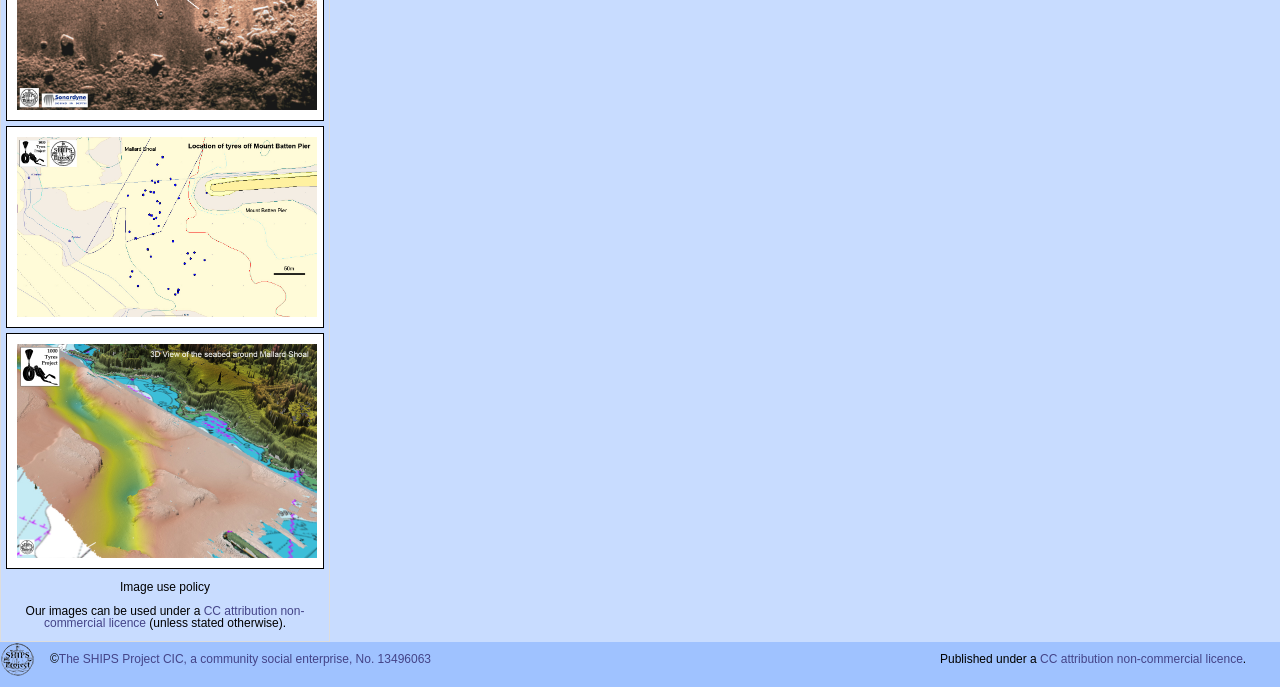Provide a one-word or short-phrase answer to the question:
What is the copyright symbol on the webpage?

©